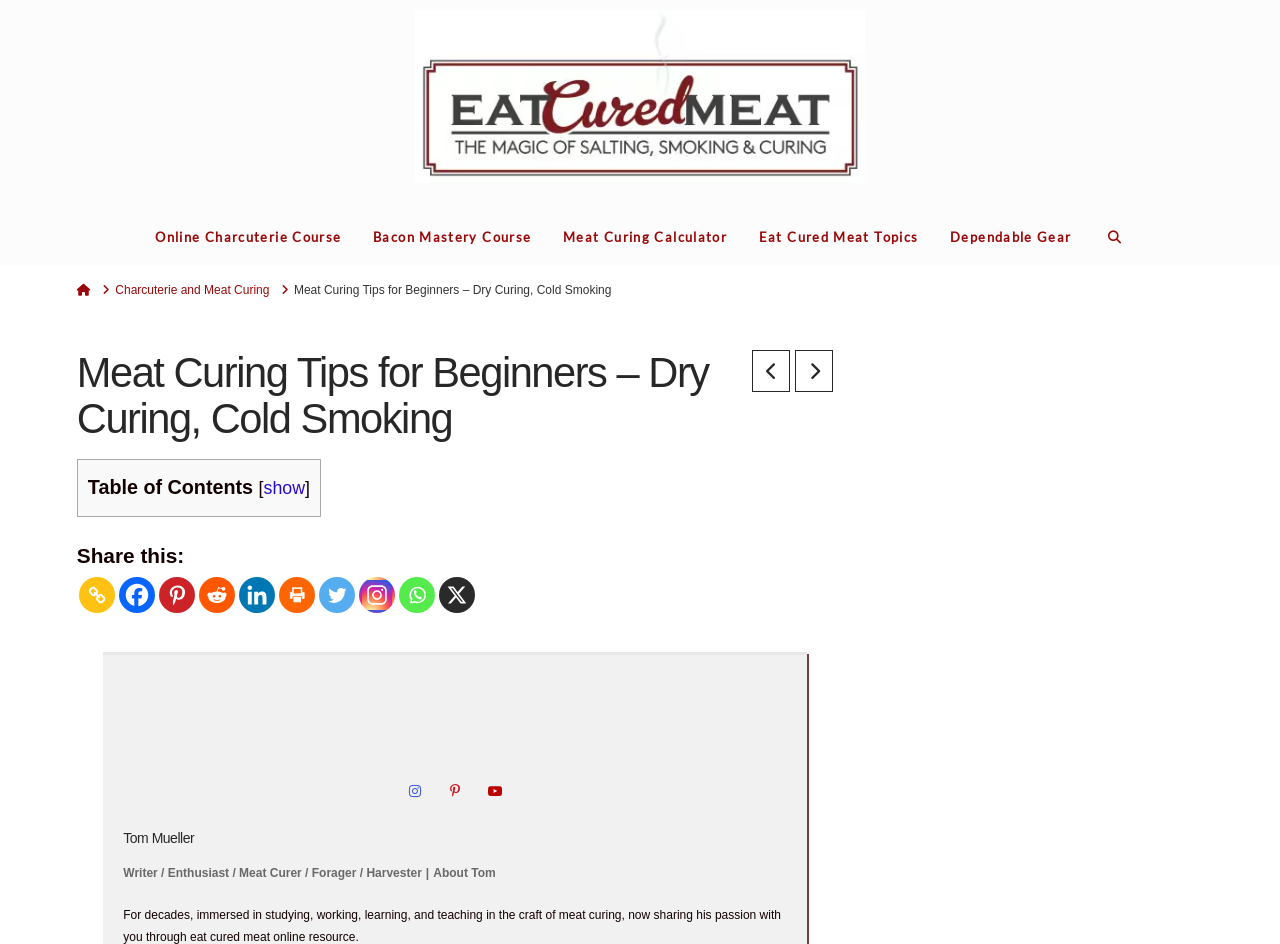Please locate the bounding box coordinates of the region I need to click to follow this instruction: "Share this on Facebook".

[0.093, 0.611, 0.121, 0.649]